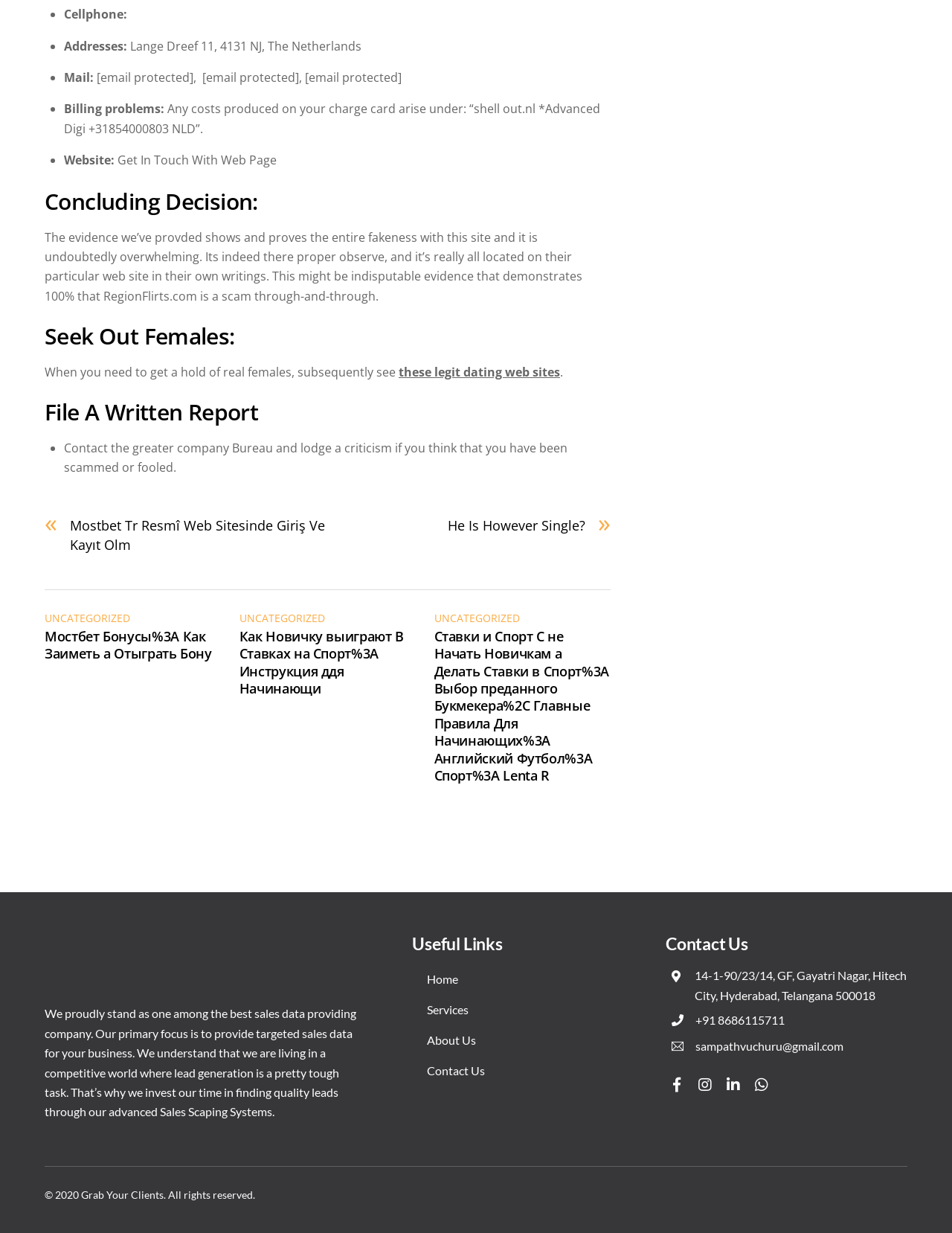Based on the description "About Us", find the bounding box of the specified UI element.

[0.433, 0.831, 0.574, 0.856]